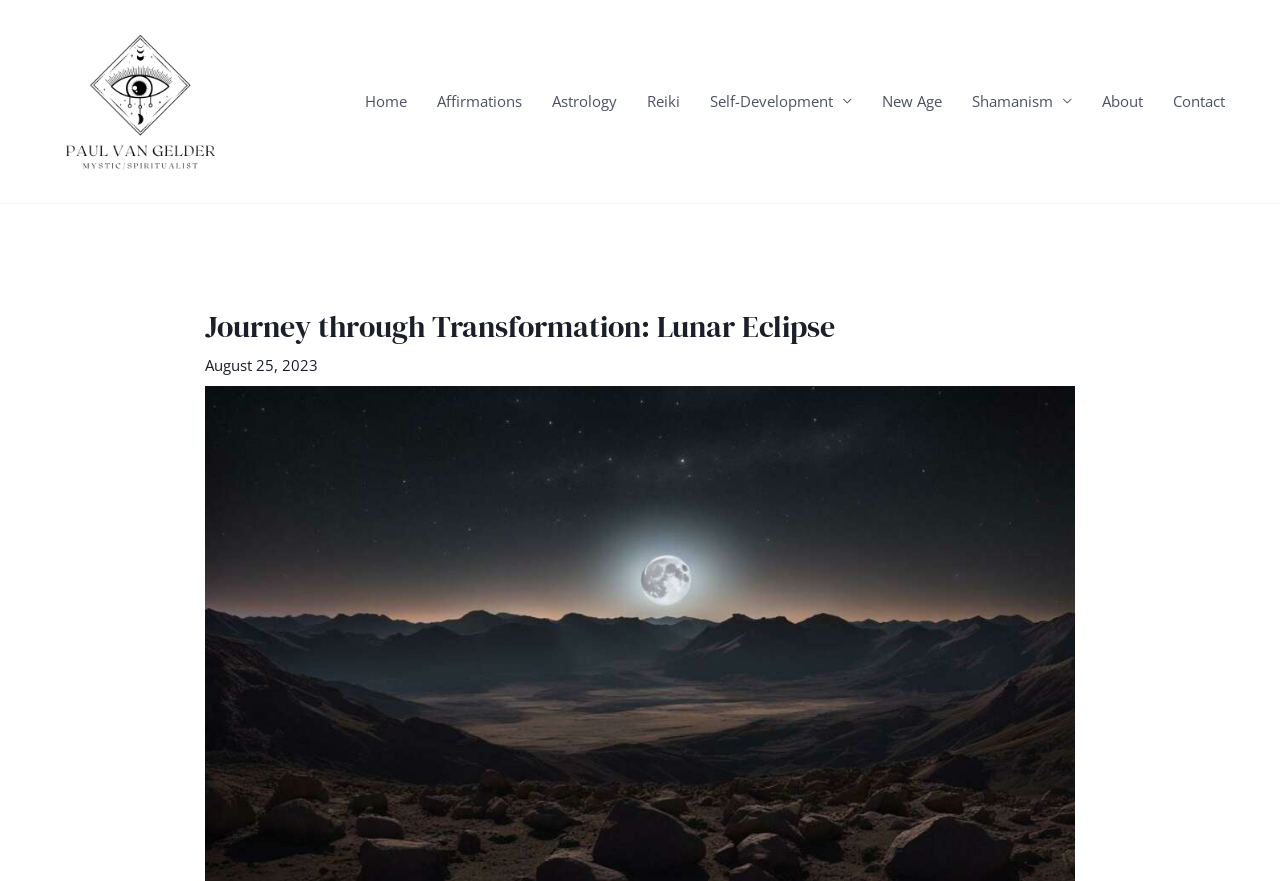What are the main topics covered on this website?
Refer to the screenshot and answer in one word or phrase.

Home, Affirmations, Astrology, Reiki, Self-Development, New Age, Shamanism, About, Contact